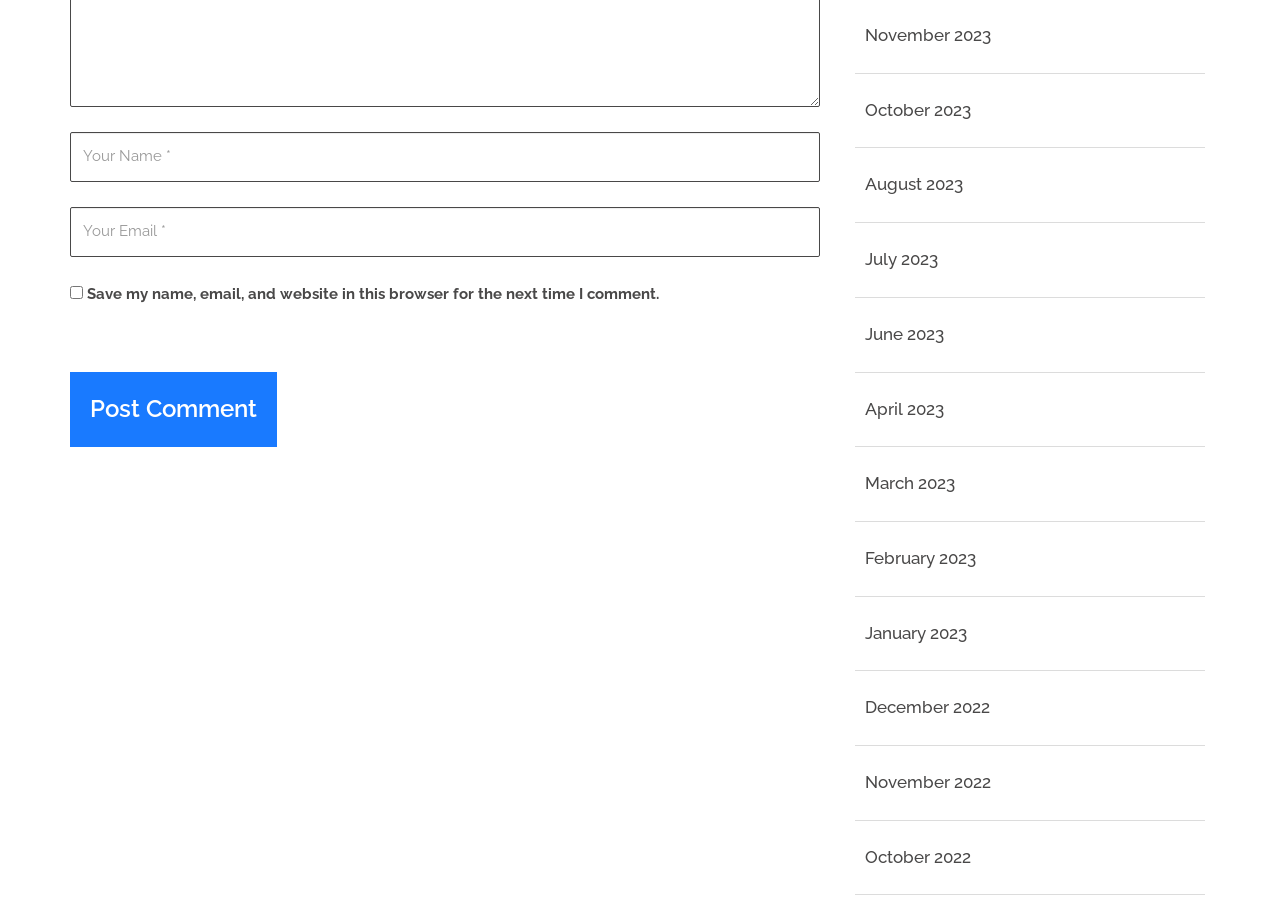Kindly determine the bounding box coordinates for the clickable area to achieve the given instruction: "View November 2023".

[0.676, 0.026, 0.934, 0.052]